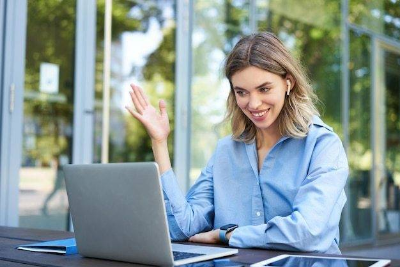Paint a vivid picture of the image with your description.

In this engaging image, a young woman is seen actively participating in a virtual meeting or video call. She has a bright smile and is waving with her right hand, suggesting a warm greeting or farewell. The setting appears to be outdoors, likely in a cafe or workspace, surrounded by greenery that adds a refreshing ambiance. She is dressed in a light blue shirt, and her earbuds indicate that she is using modern technology for communication. In front of her, a laptop sits on the table, alongside some other electronic devices, highlighting the contemporary nature of remote work and online interaction. This scene reflects the increasing importance of digital connectivity in today's work environment, especially for B2B and B2C communications, as suggested by the context of marketing and sales strategies.